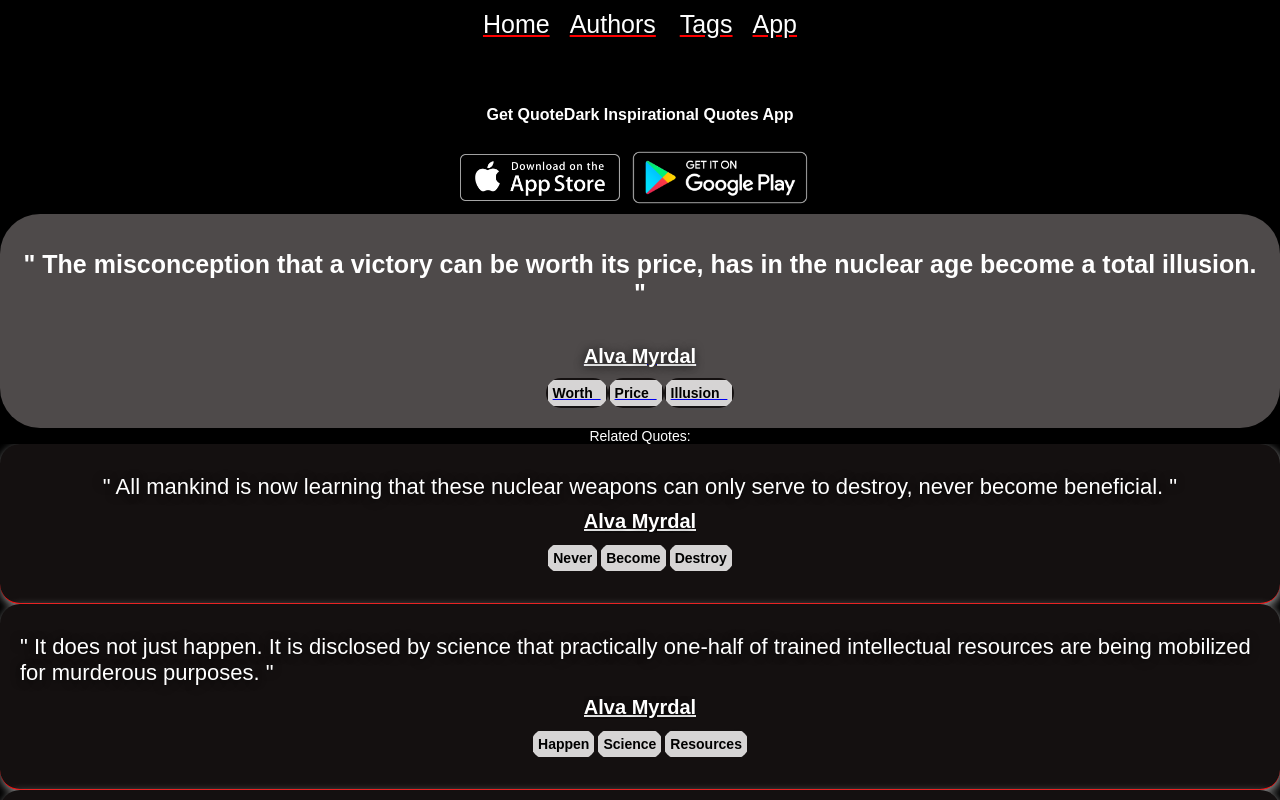Identify the bounding box coordinates of the area you need to click to perform the following instruction: "explore related quotes".

[0.46, 0.535, 0.54, 0.555]